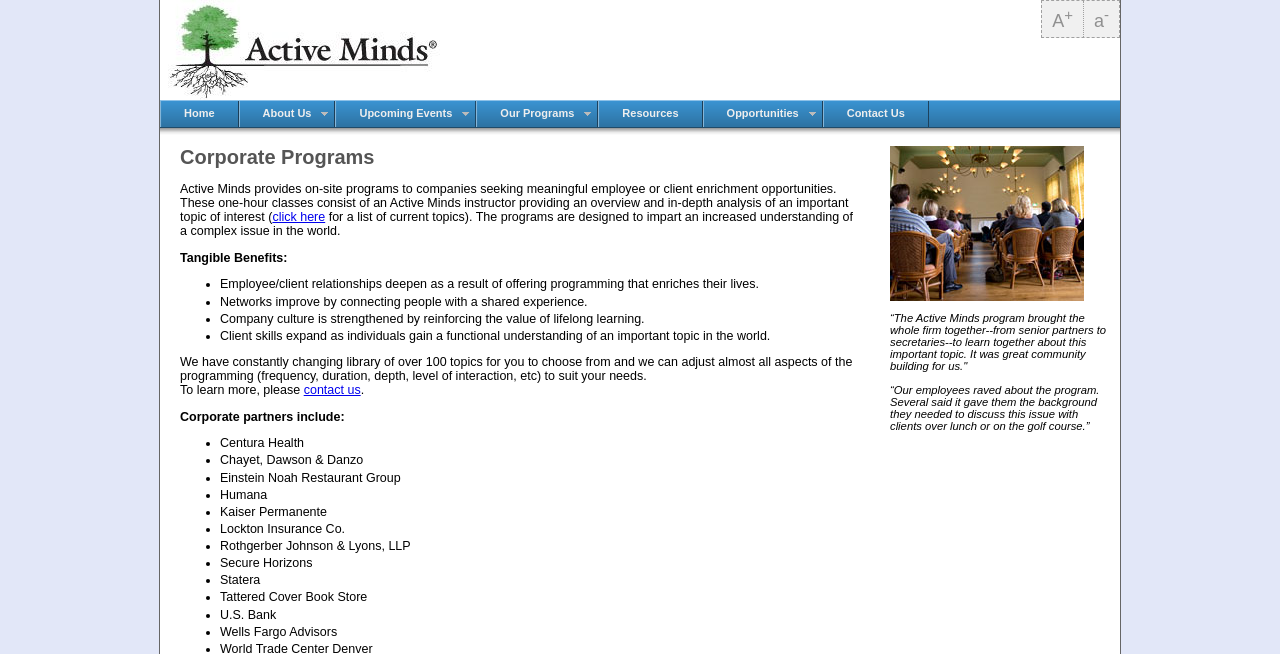Please identify the bounding box coordinates of the area that needs to be clicked to follow this instruction: "Click on Active Minds".

[0.125, 0.139, 0.348, 0.156]